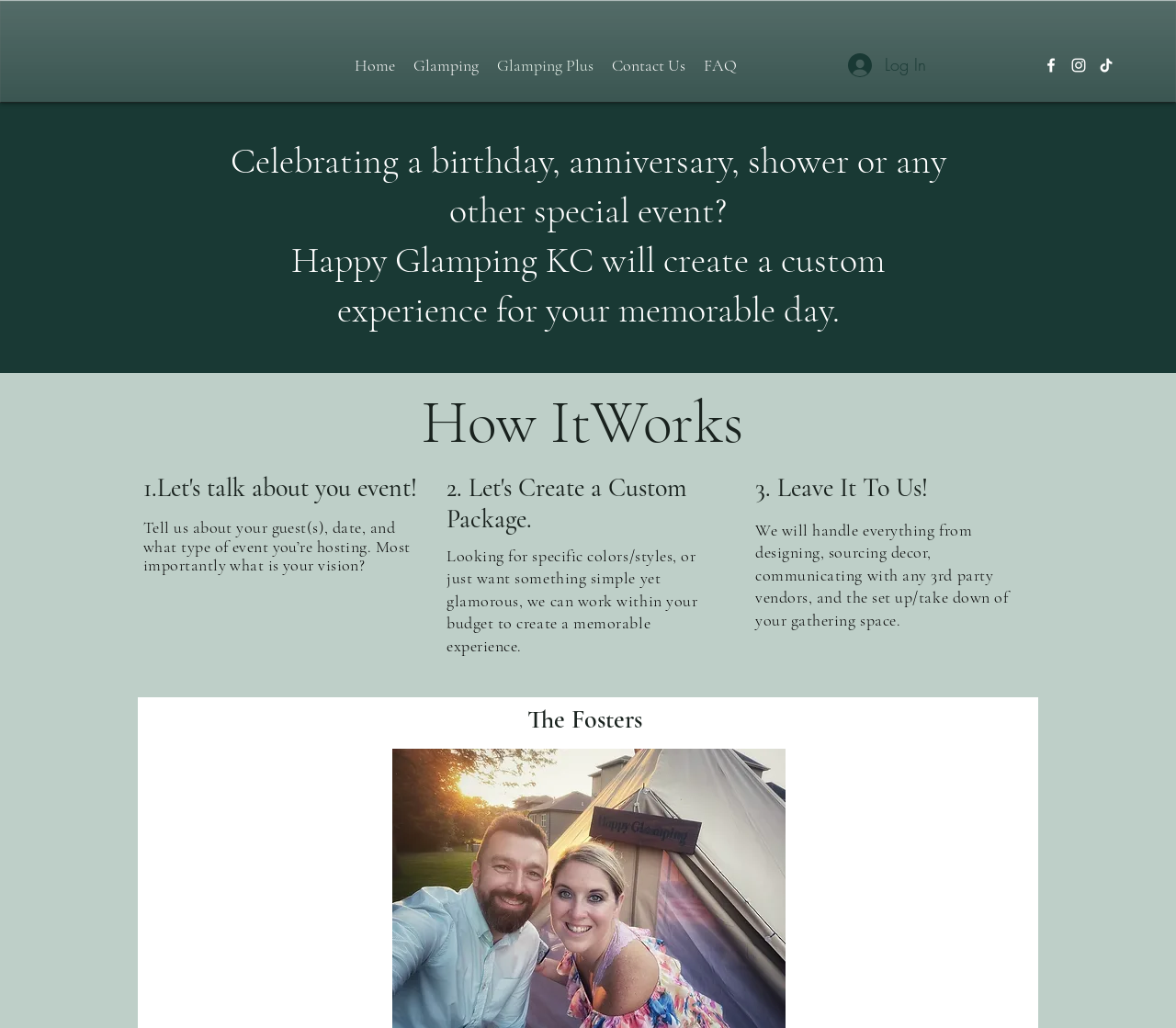Pinpoint the bounding box coordinates of the element to be clicked to execute the instruction: "Visit the Facebook page".

[0.886, 0.055, 0.902, 0.072]